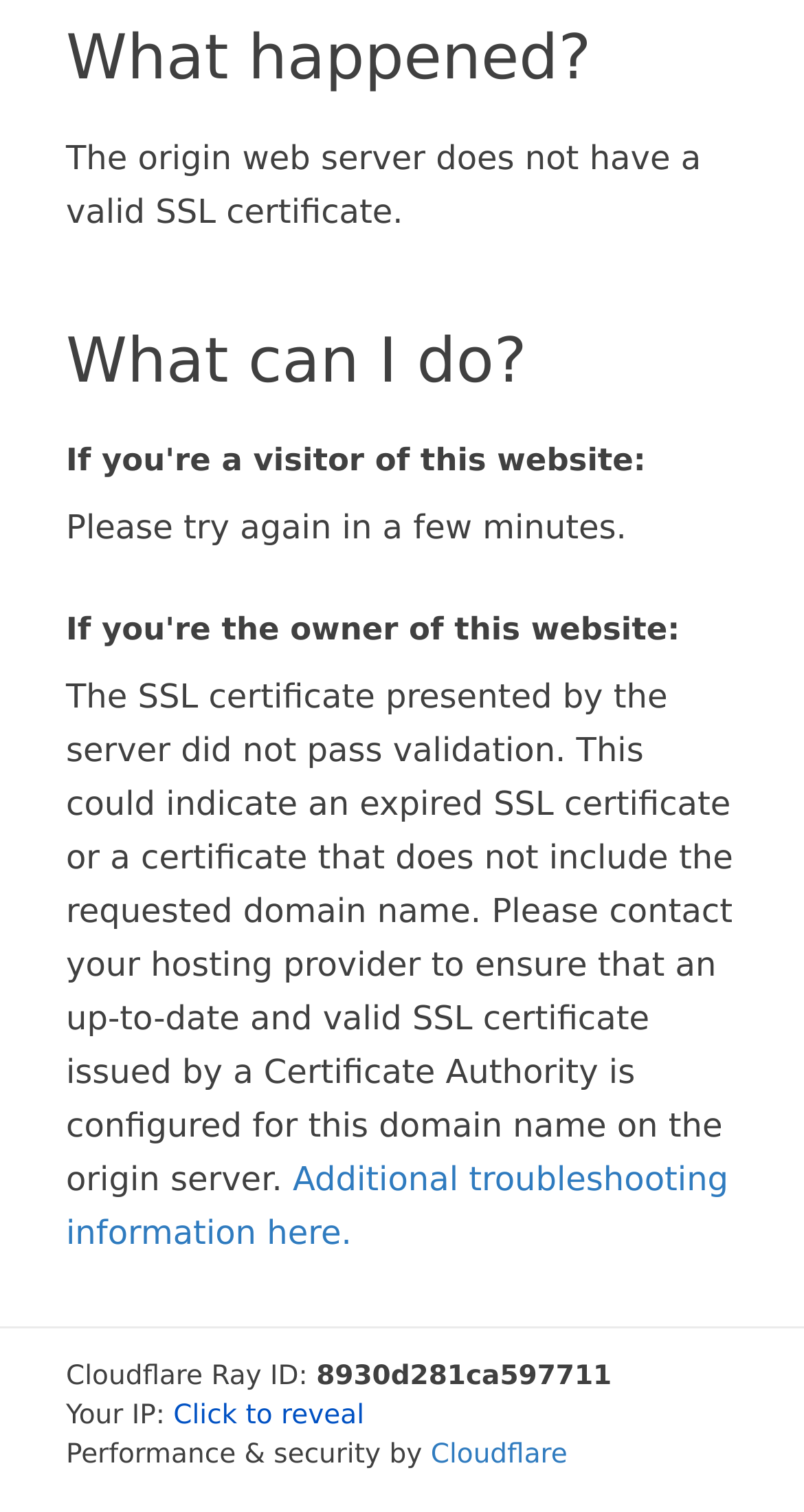Answer succinctly with a single word or phrase:
What is the issue with the website's SSL certificate?

Invalid SSL certificate